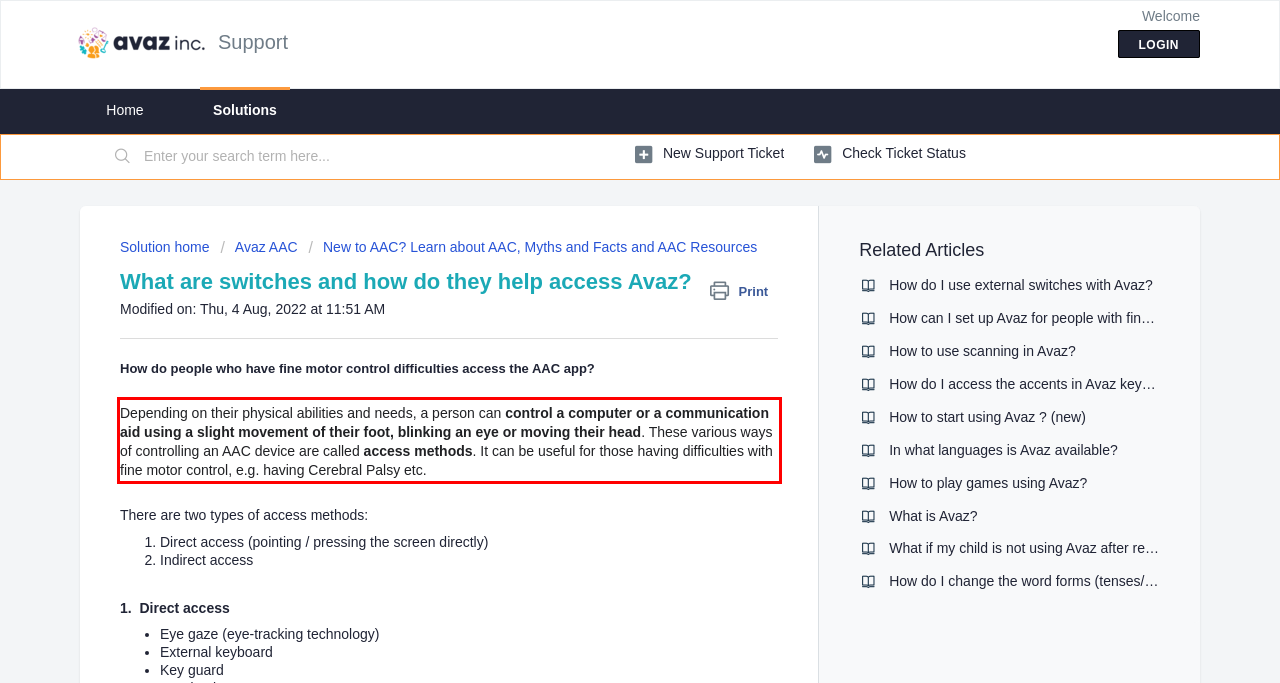Review the screenshot of the webpage and recognize the text inside the red rectangle bounding box. Provide the extracted text content.

Depending on their physical abilities and needs, a person can control a computer or a communication aid using a slight movement of their foot, blinking an eye or moving their head. These various ways of controlling an AAC device are called access methods. It can be useful for those having difficulties with fine motor control, e.g. having Cerebral Palsy etc.